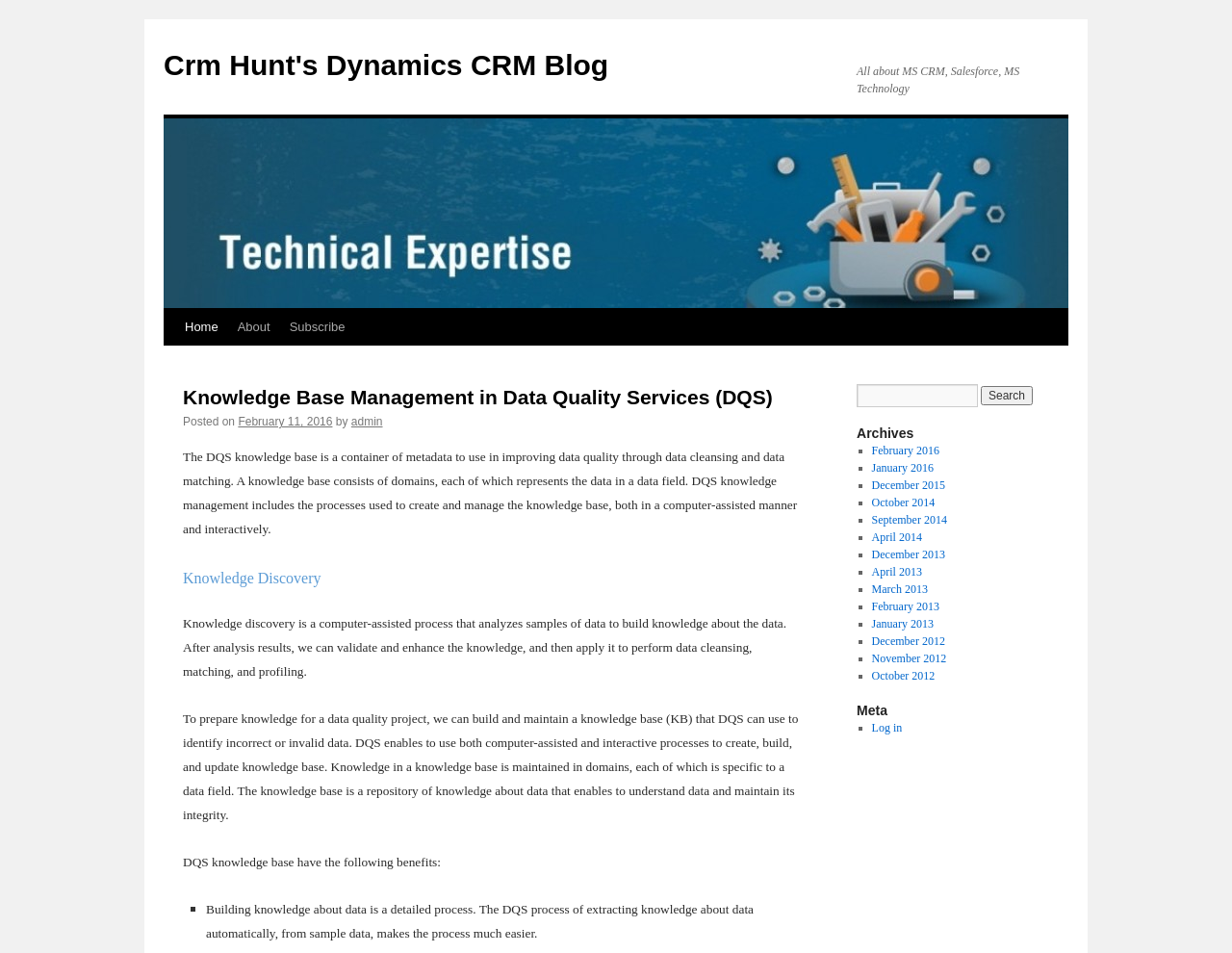Please find and report the bounding box coordinates of the element to click in order to perform the following action: "Log in to the website". The coordinates should be expressed as four float numbers between 0 and 1, in the format [left, top, right, bottom].

[0.707, 0.757, 0.732, 0.771]